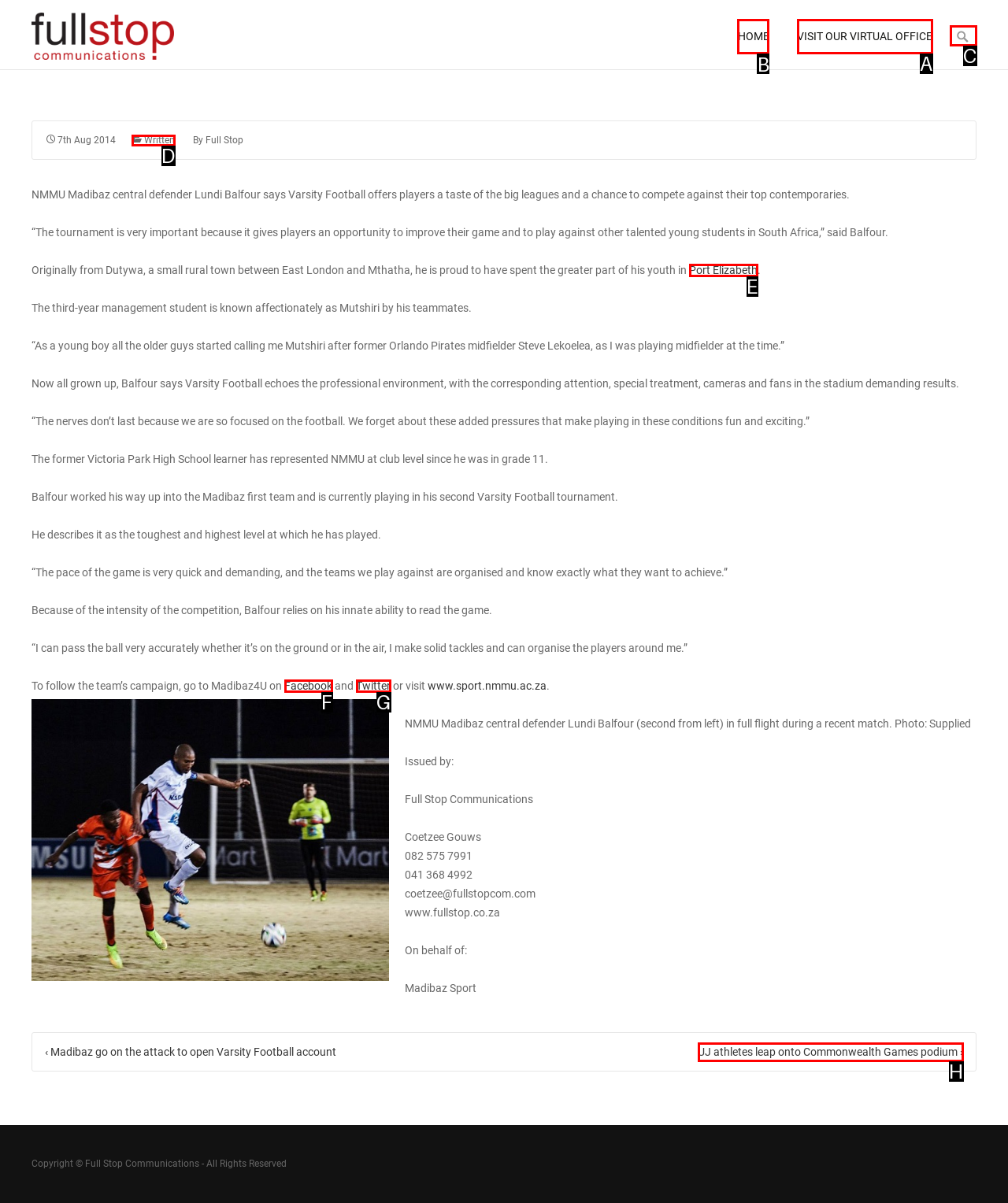Determine the letter of the UI element that you need to click to perform the task: Click on 'HOME'.
Provide your answer with the appropriate option's letter.

B